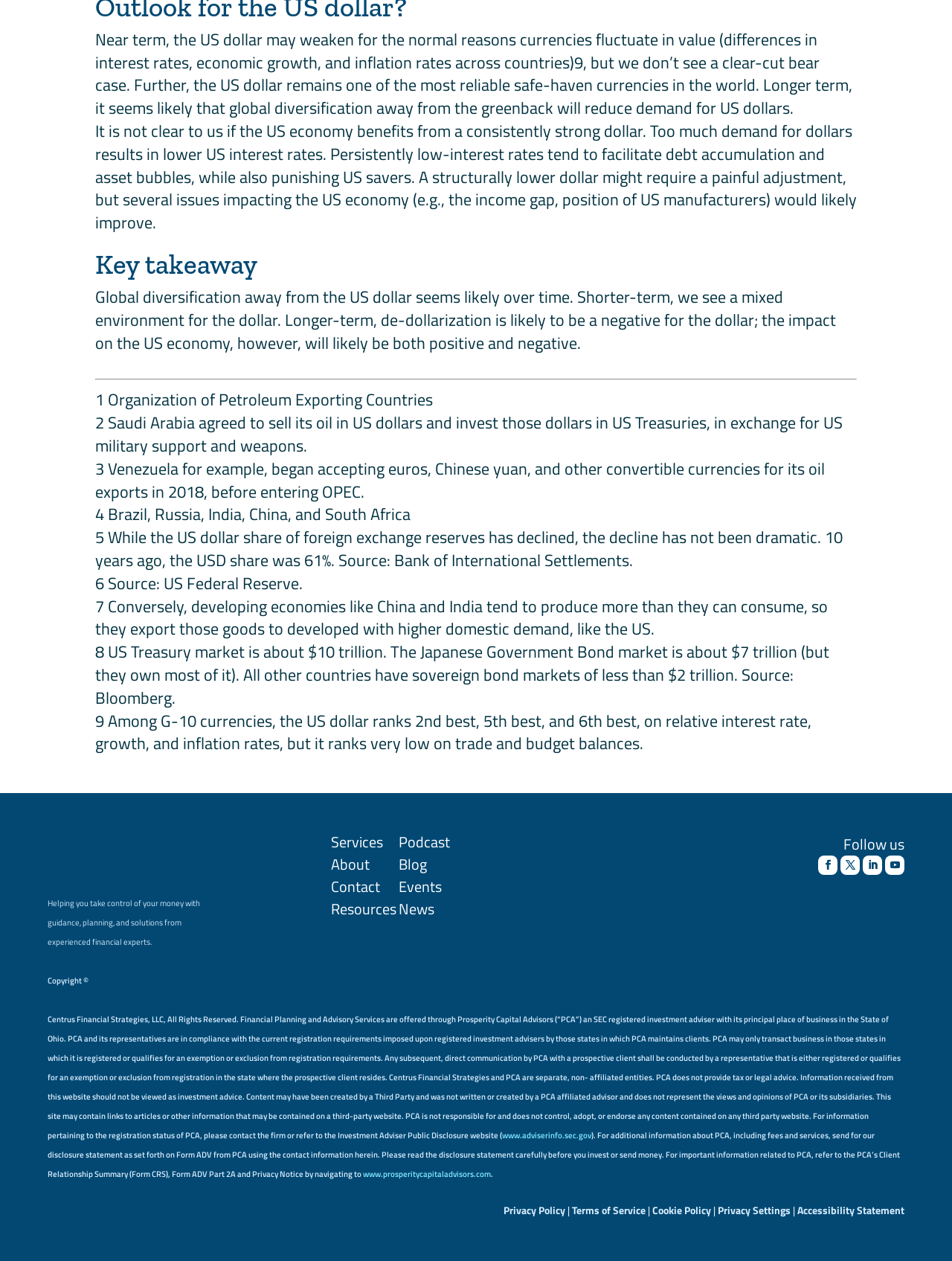Why might a structurally lower US dollar be beneficial for the US economy?
Could you give a comprehensive explanation in response to this question?

A structurally lower US dollar might be beneficial for the US economy because it could improve the income gap and the position of US manufacturers, although it may require a painful adjustment and could have negative consequences such as debt accumulation and asset bubbles.